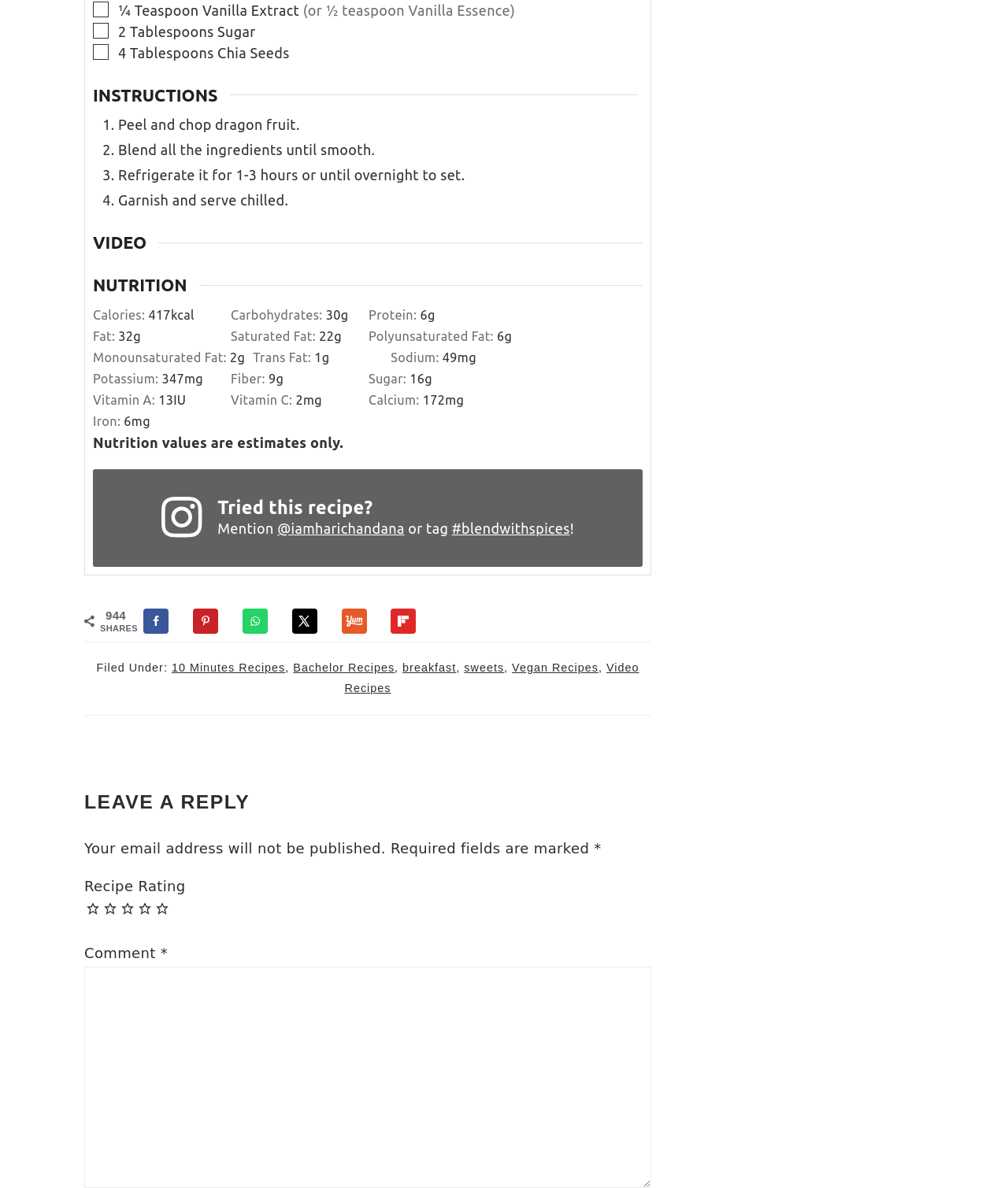Identify the bounding box coordinates of the region I need to click to complete this instruction: "Click the image to view the video".

[0.16, 0.418, 0.2, 0.452]